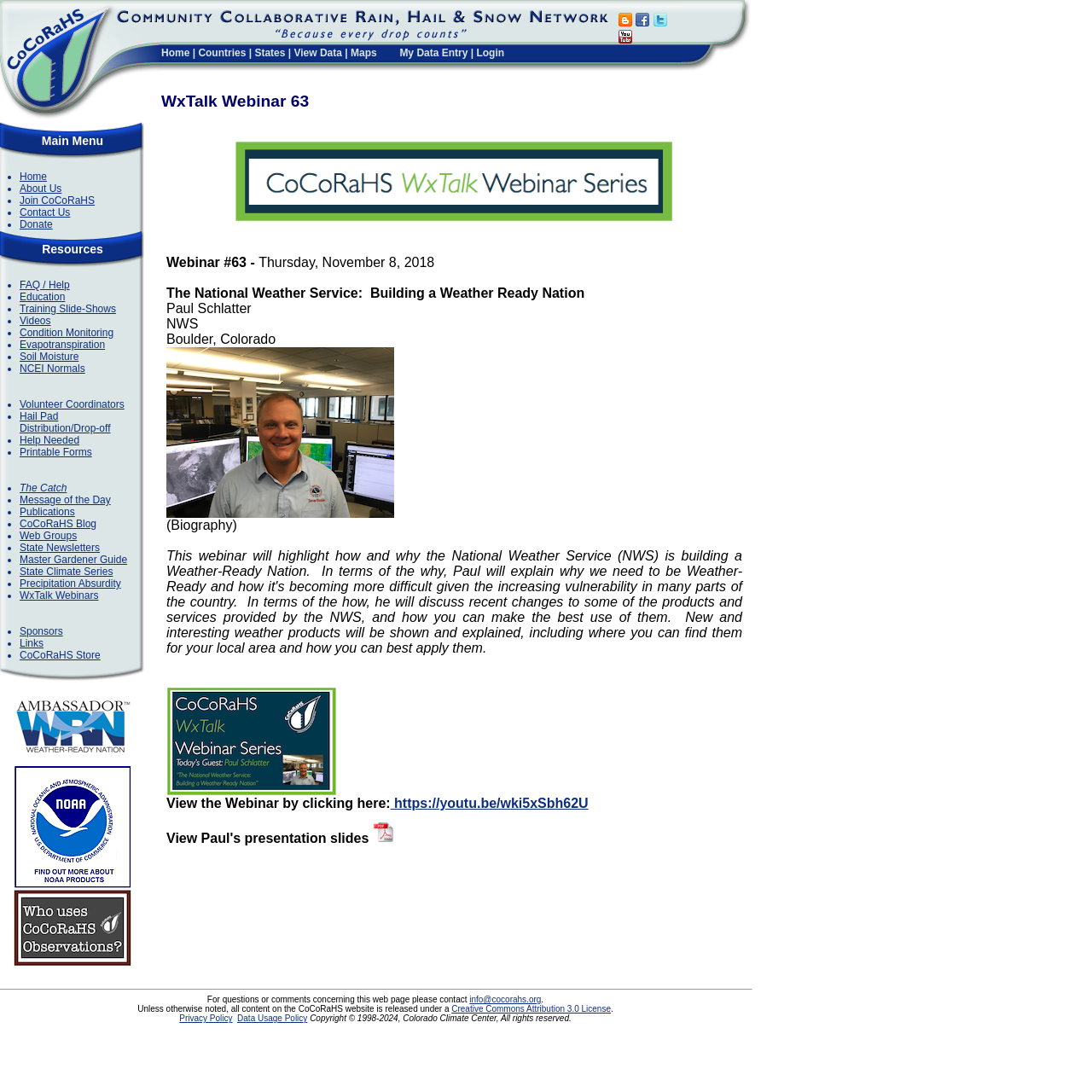Find the bounding box coordinates of the element I should click to carry out the following instruction: "Learn about Evapotranspiration".

[0.018, 0.31, 0.096, 0.321]